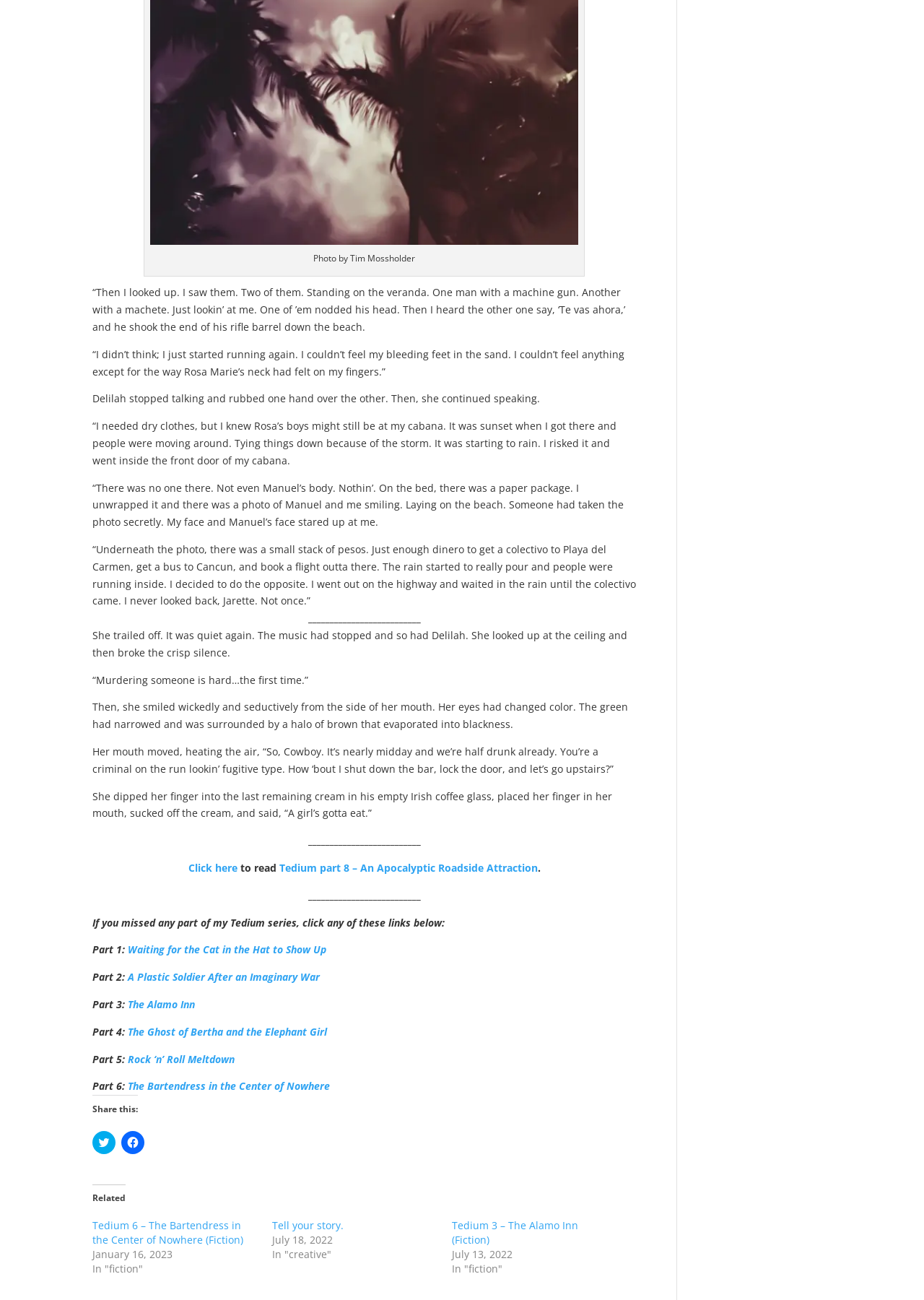With reference to the image, please provide a detailed answer to the following question: What is the name of the person telling the story?

The story is being told by Delilah, as indicated by the quotes and the context of the narrative.